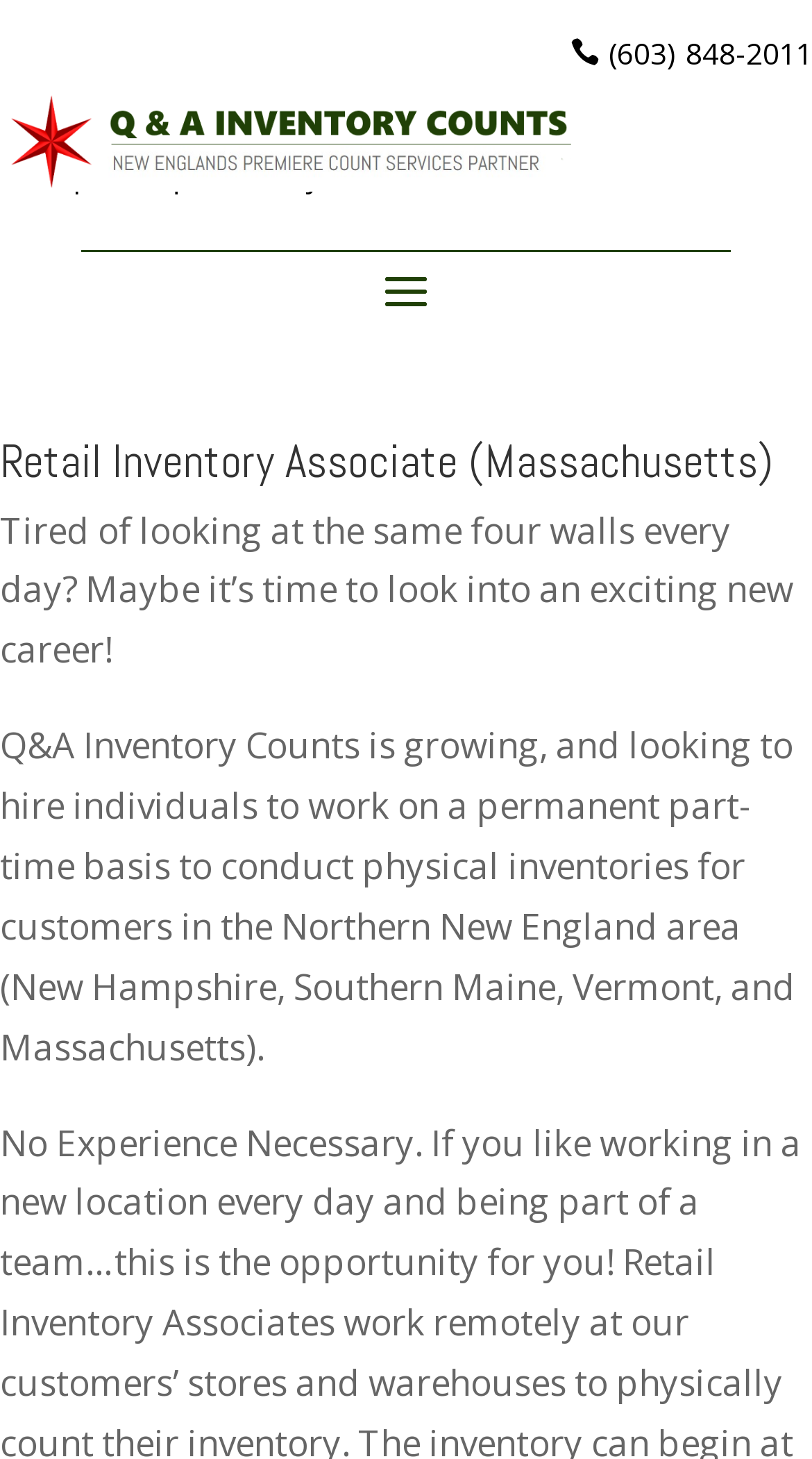Locate the bounding box coordinates of the UI element described by: "scampbell@qainventorycounts.com". Provide the coordinates as four float numbers between 0 and 1, formatted as [left, top, right, bottom].

[0.0, 0.104, 0.59, 0.138]